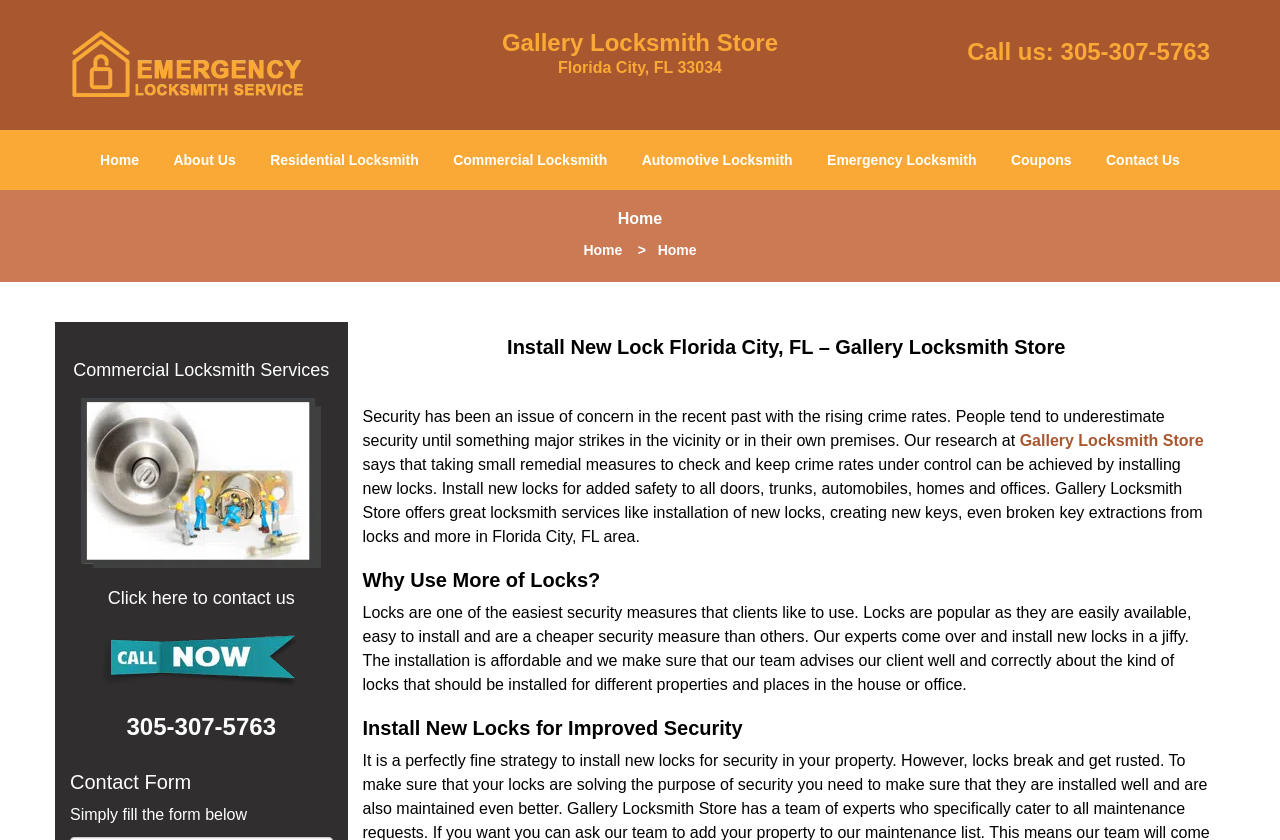Please find and generate the text of the main header of the webpage.

Gallery Locksmith Store